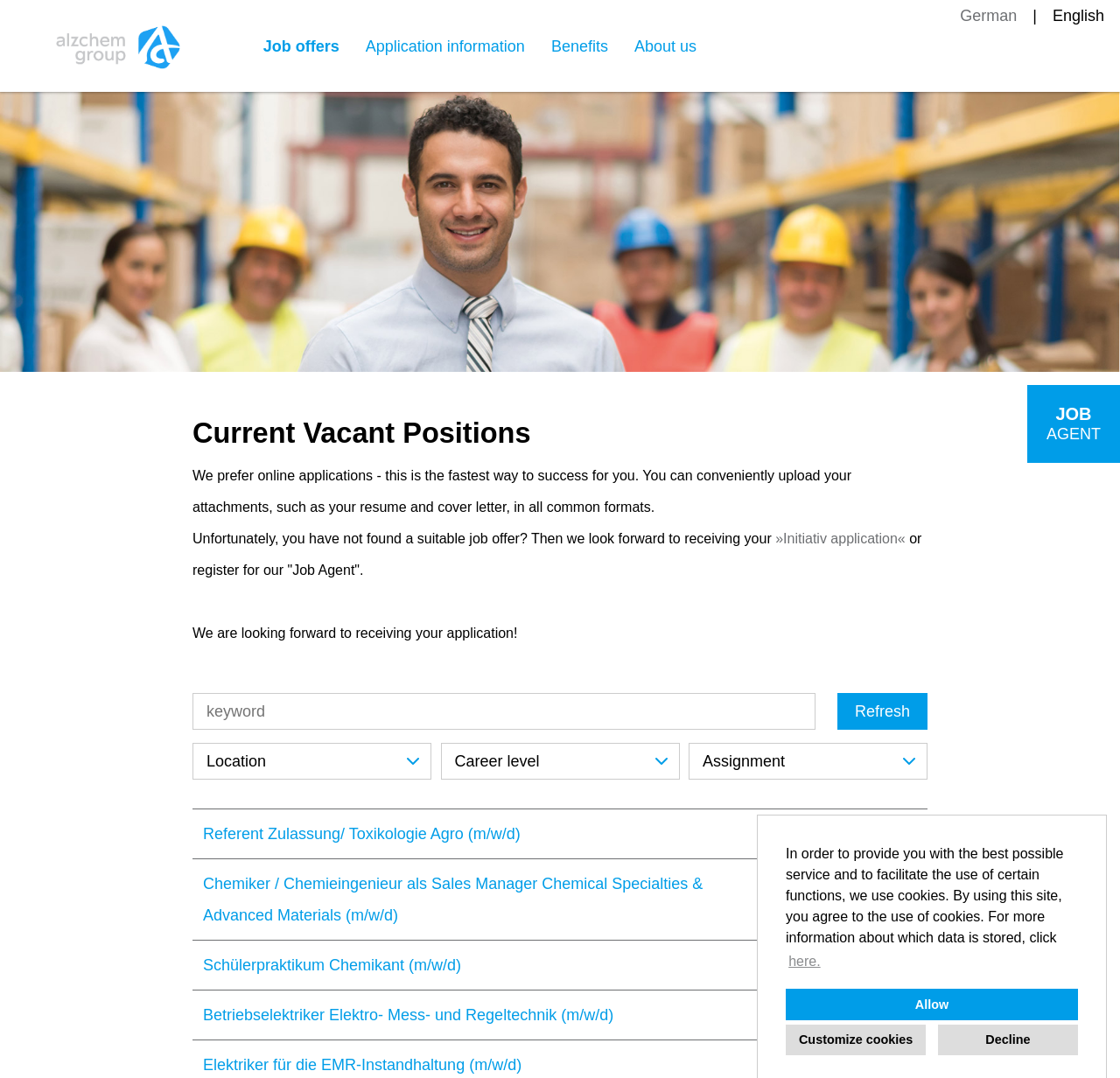Find the bounding box coordinates of the element to click in order to complete this instruction: "Filter jobs by location". The bounding box coordinates must be four float numbers between 0 and 1, denoted as [left, top, right, bottom].

[0.172, 0.689, 0.385, 0.723]